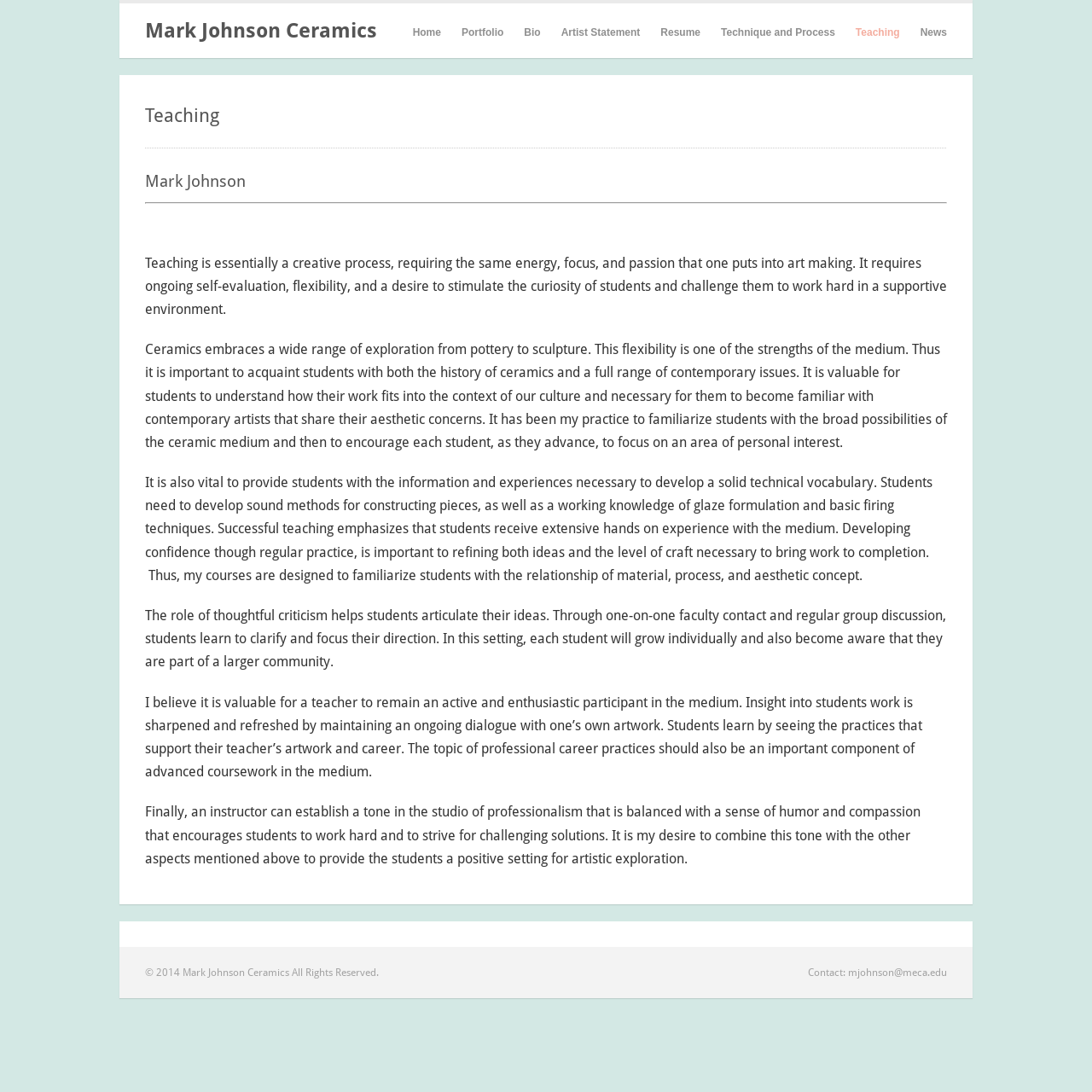Identify the bounding box coordinates for the region of the element that should be clicked to carry out the instruction: "Click on Portfolio". The bounding box coordinates should be four float numbers between 0 and 1, i.e., [left, top, right, bottom].

[0.423, 0.02, 0.461, 0.04]